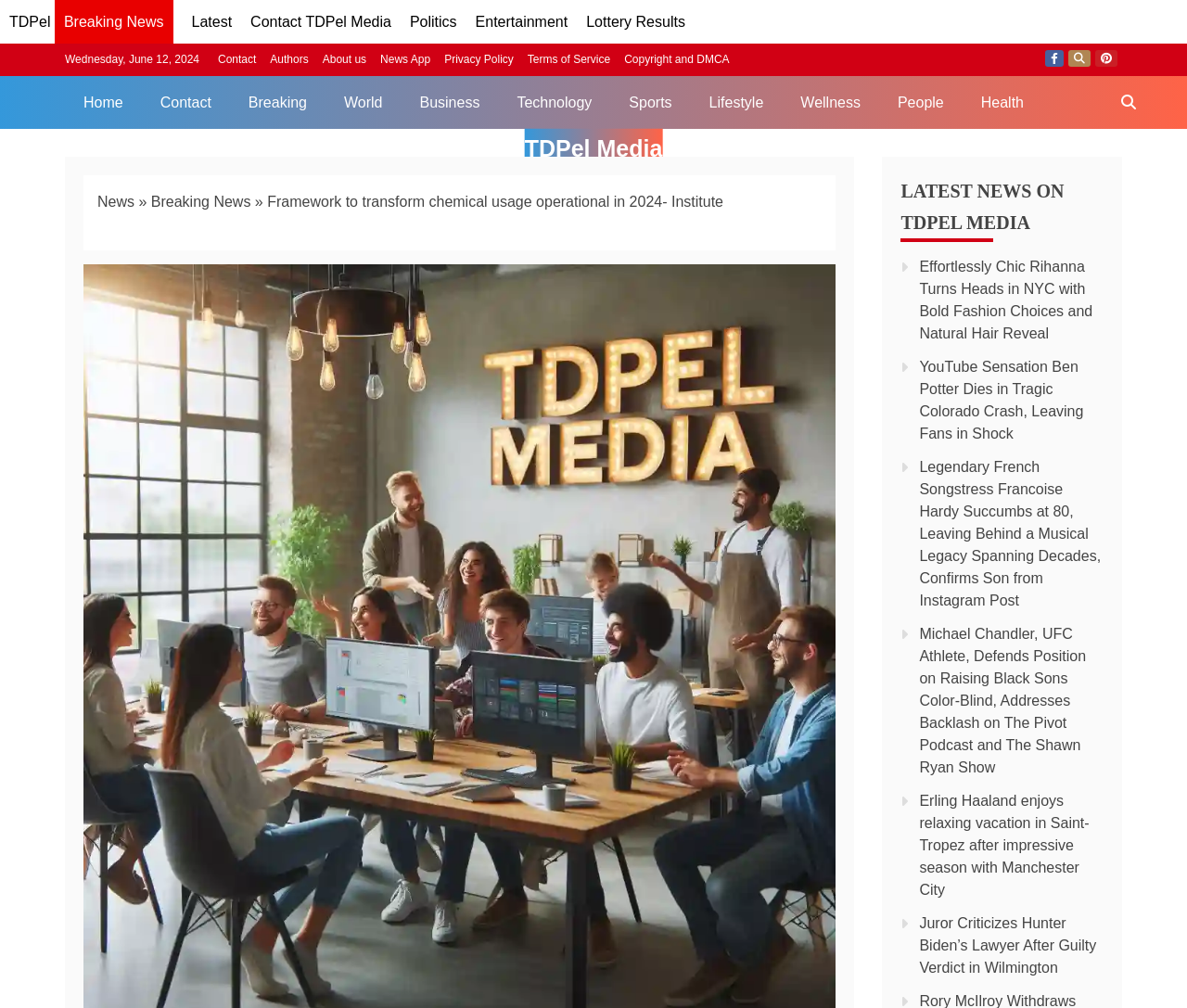Locate the bounding box coordinates of the element that needs to be clicked to carry out the instruction: "Click the 'Post Comment' button". The coordinates should be given as four float numbers ranging from 0 to 1, i.e., [left, top, right, bottom].

None